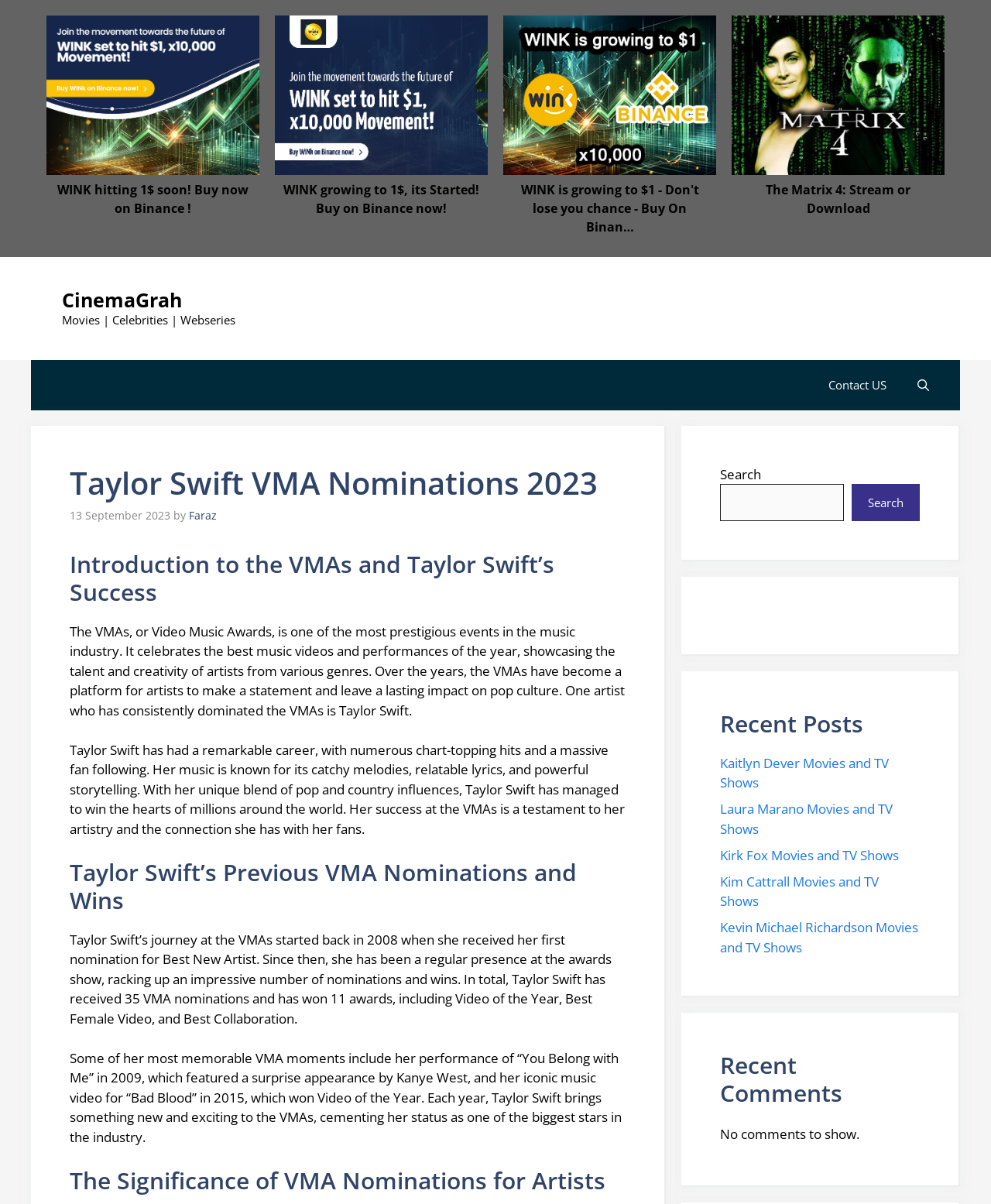Could you indicate the bounding box coordinates of the region to click in order to complete this instruction: "Click on the 'CinemaGrah' link".

[0.062, 0.238, 0.184, 0.26]